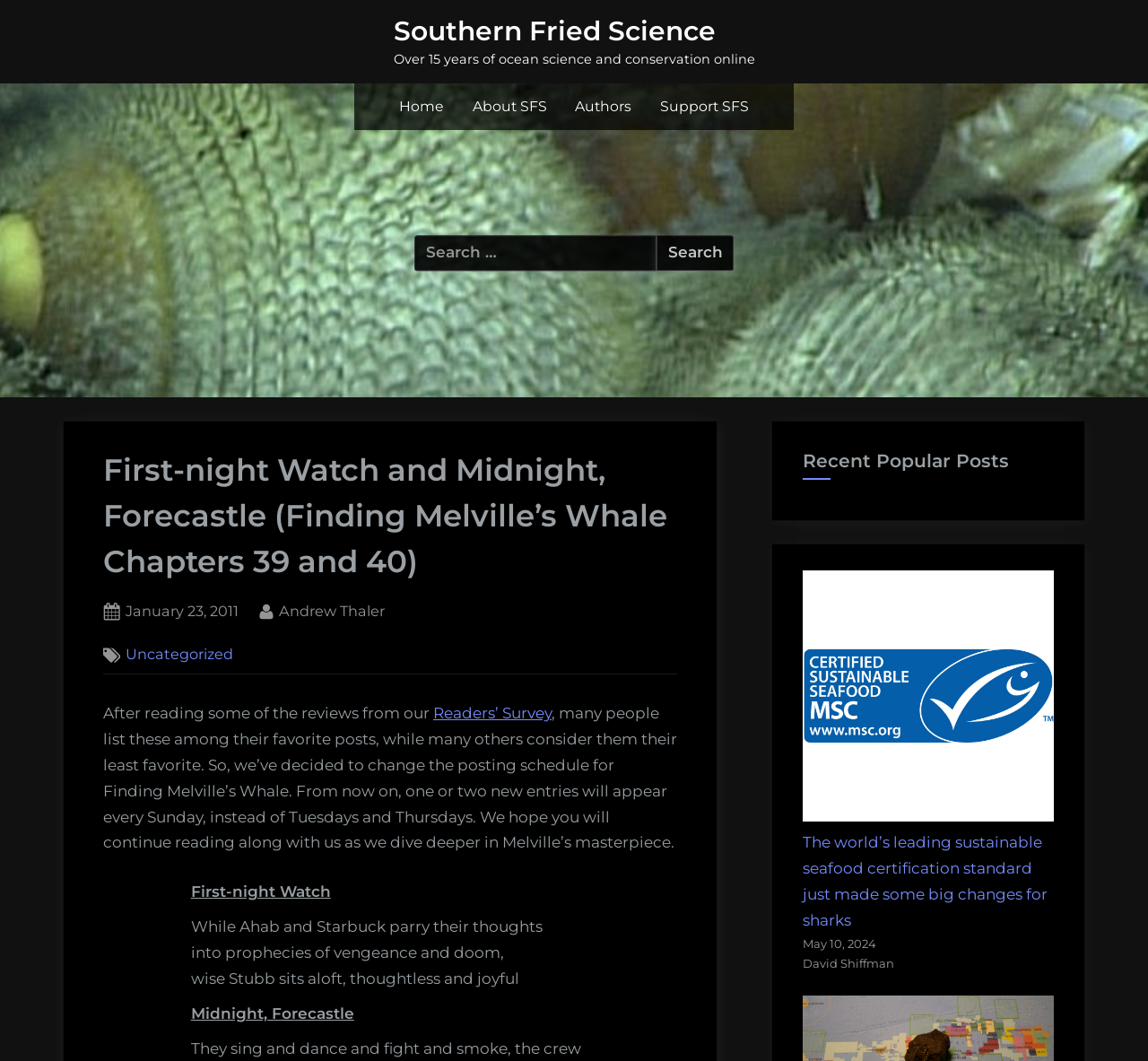Locate the bounding box coordinates of the region to be clicked to comply with the following instruction: "Check Recent Popular Posts". The coordinates must be four float numbers between 0 and 1, in the form [left, top, right, bottom].

[0.699, 0.422, 0.918, 0.453]